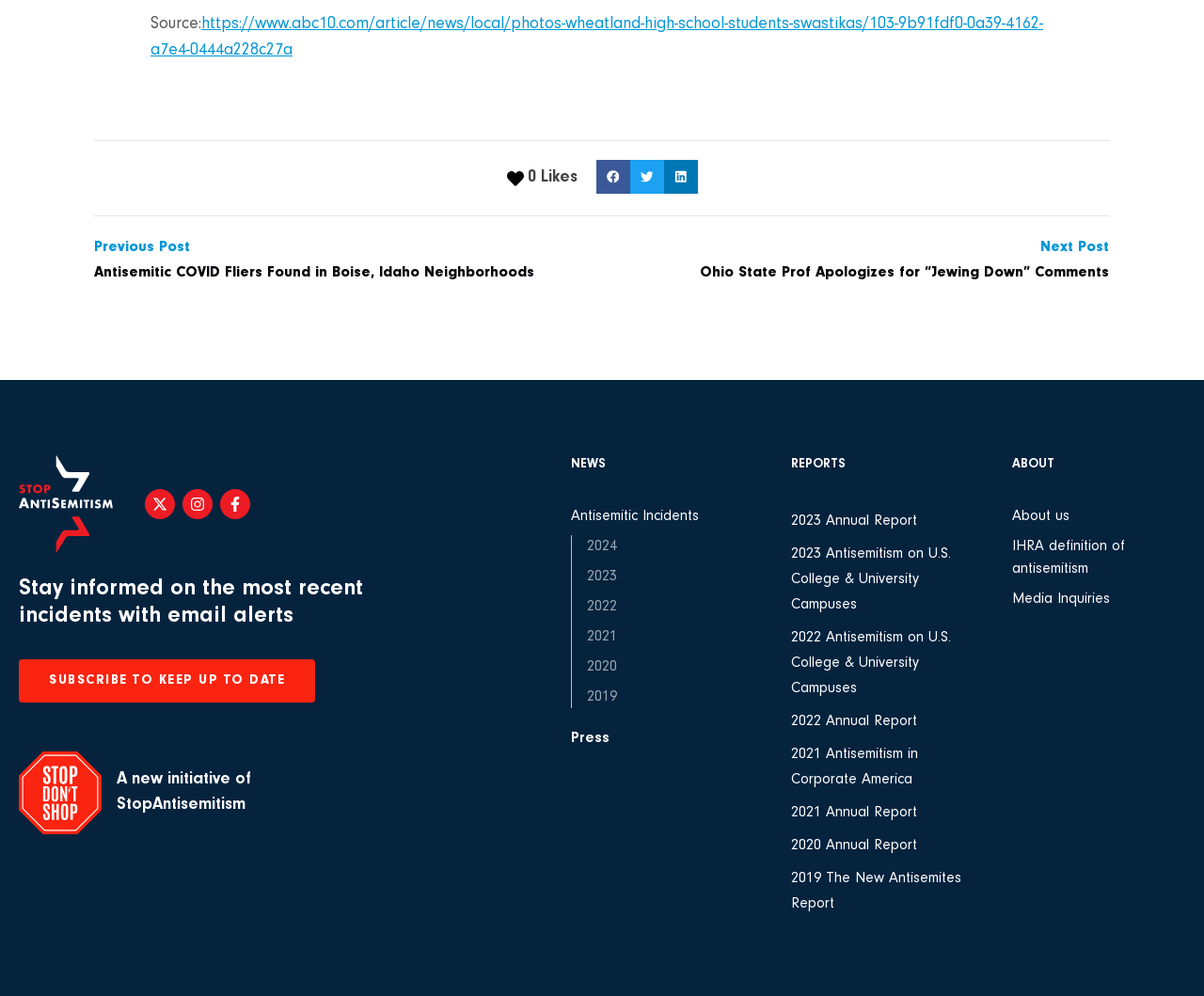How many years of reports are available?
Provide an in-depth and detailed answer to the question.

The webpage has links to annual reports from 2019 to 2023, and also has links to other reports on specific topics, indicating that reports from at least 6 years are available.